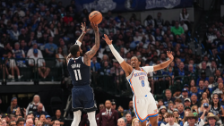What is the atmosphere of the arena like?
Based on the image, give a one-word or short phrase answer.

Packed and intense